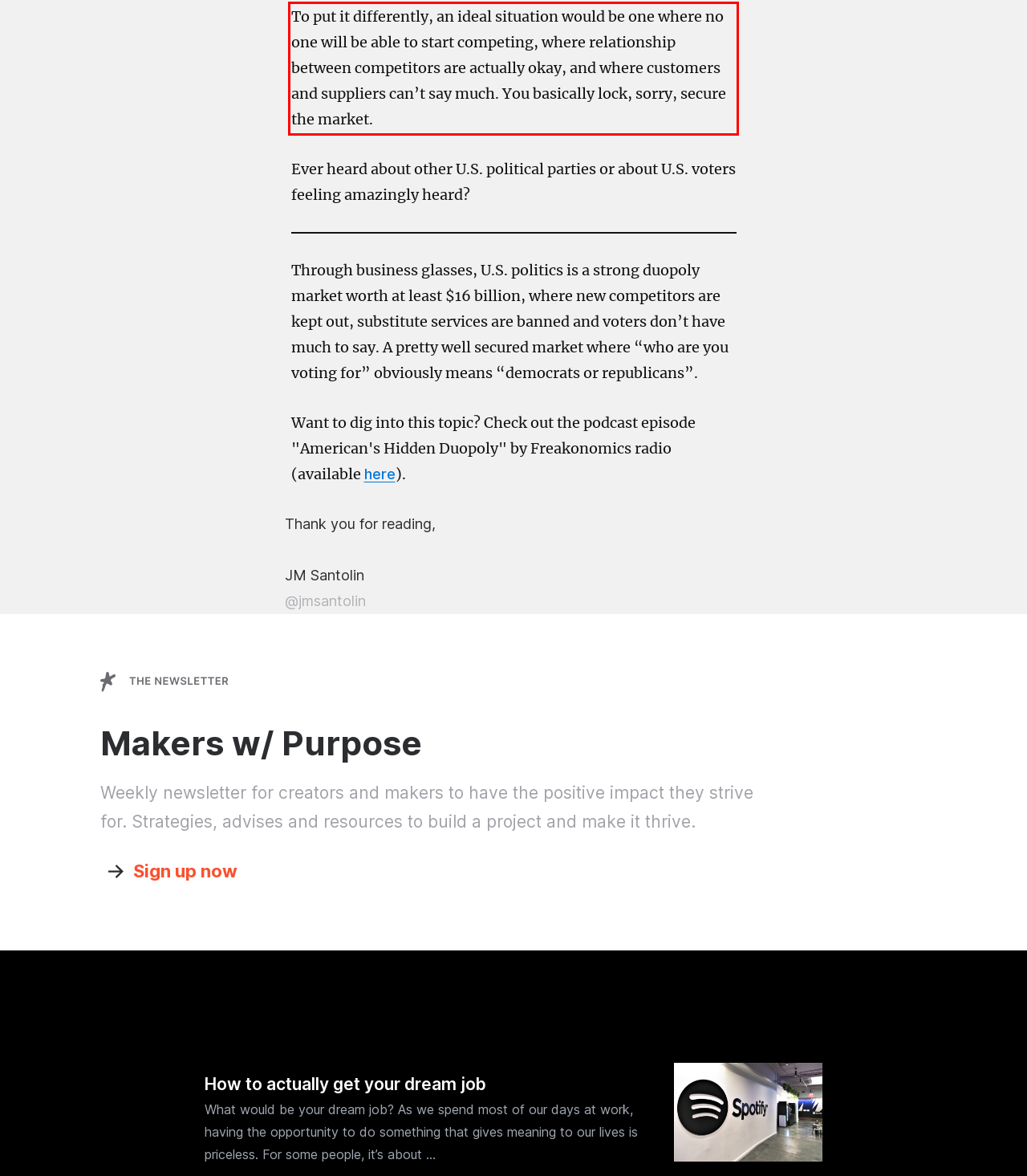View the screenshot of the webpage and identify the UI element surrounded by a red bounding box. Extract the text contained within this red bounding box.

To put it differently, an ideal situation would be one where no one will be able to start competing, where relationship between competitors are actually okay, and where customers and suppliers can’t say much. You basically lock, sorry, secure the market.